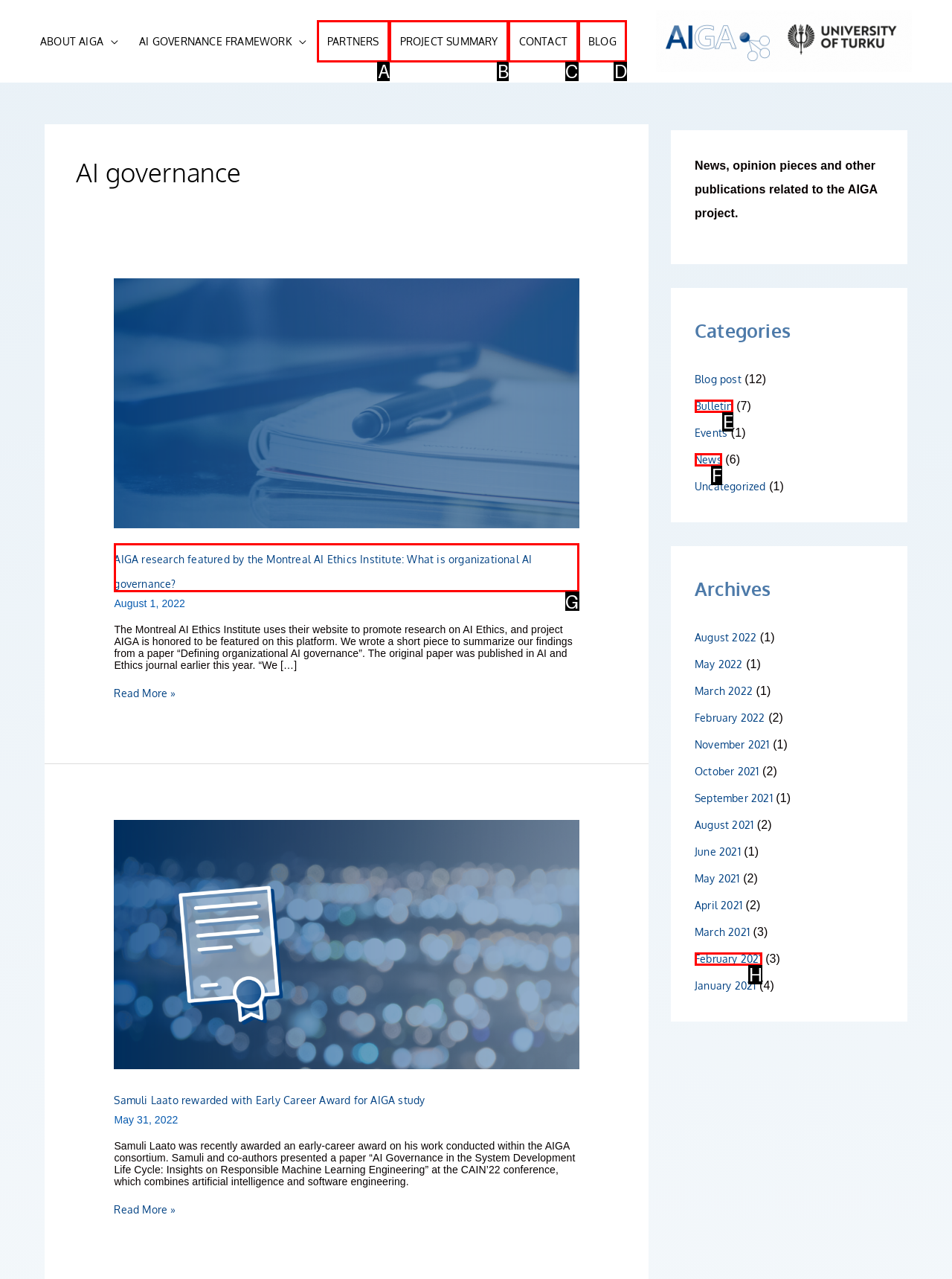Point out the specific HTML element to click to complete this task: Read the article about AIGA research featured by the Montreal AI Ethics Institute Reply with the letter of the chosen option.

G